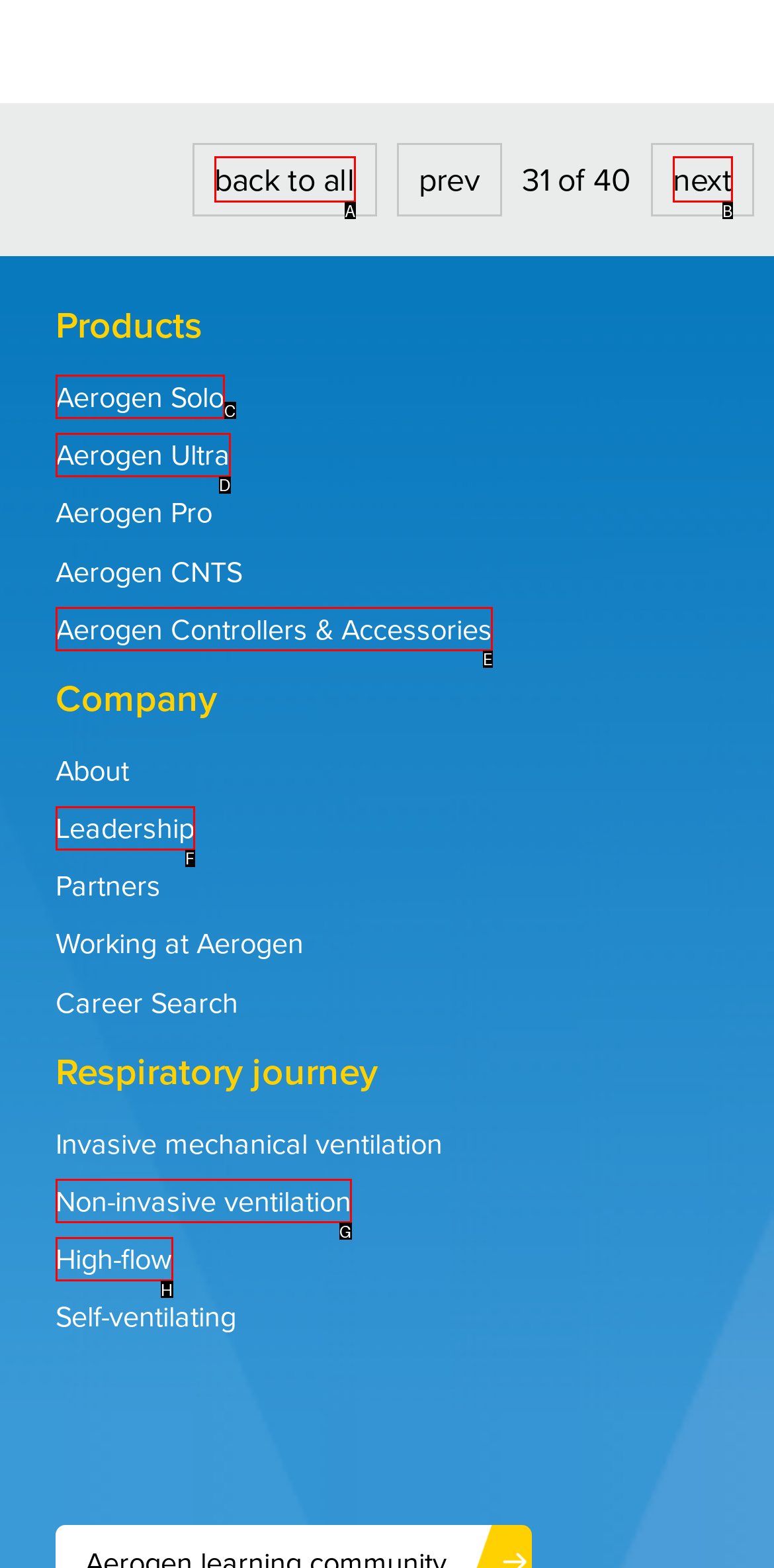Find the correct option to complete this instruction: view Aerogen Solo product. Reply with the corresponding letter.

C